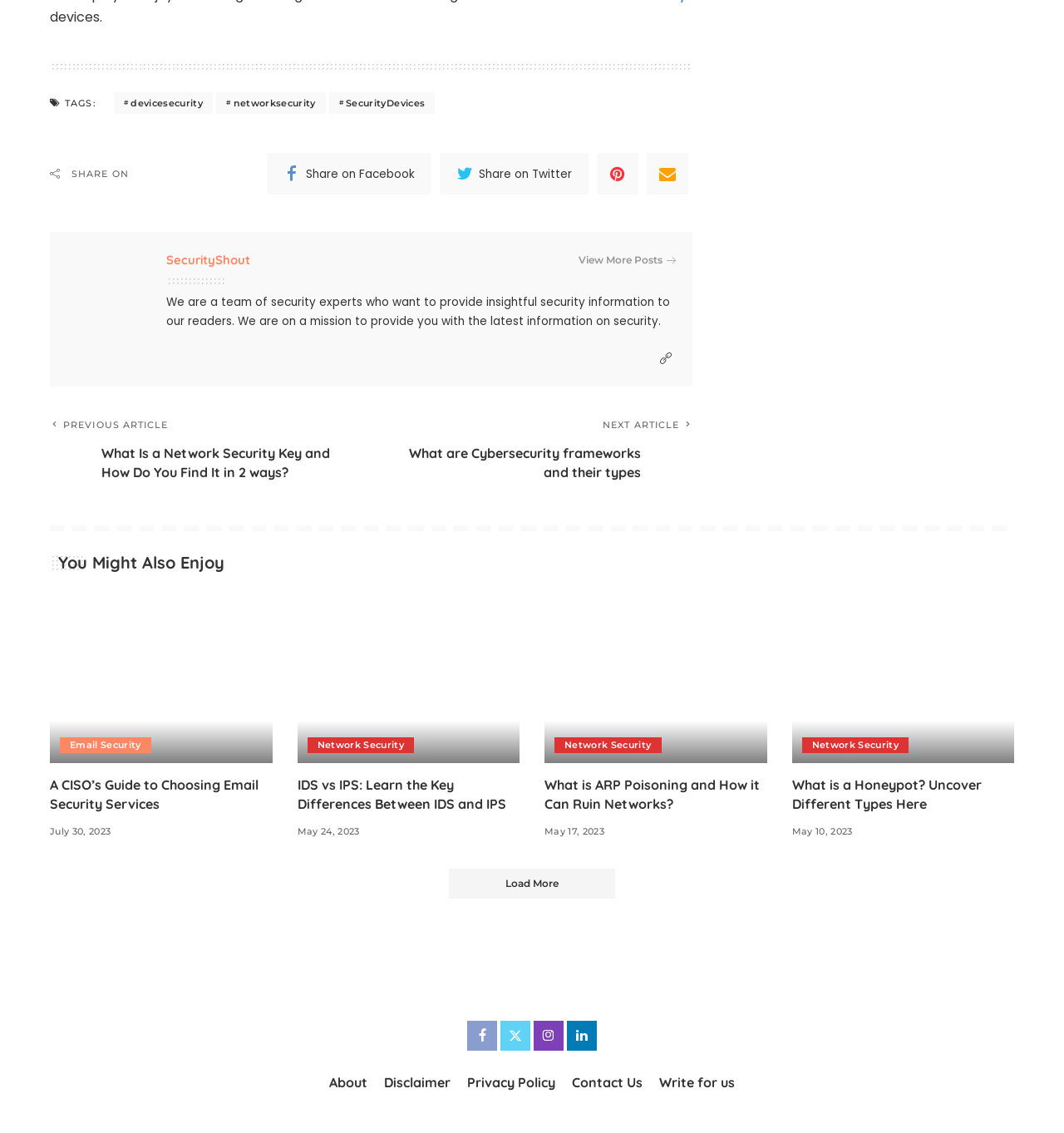Analyze the image and provide a detailed answer to the question: What is the 'Load More' button for?

The 'Load More' button is located at the bottom of the webpage and appears to be a pagination feature. When clicked, it will likely load more articles or content related to the current topic, allowing readers to access additional information and resources.